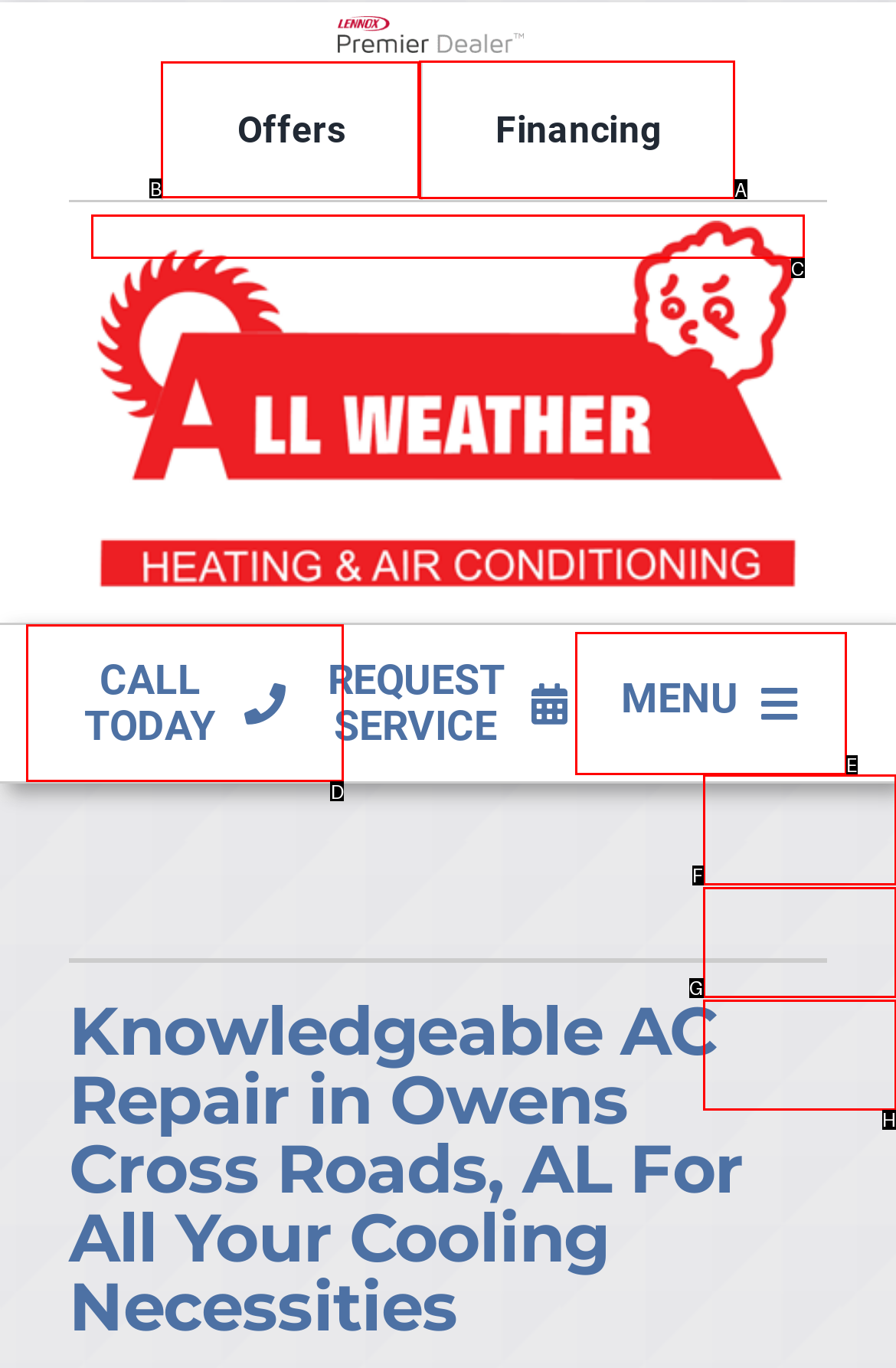Determine which HTML element should be clicked to carry out the following task: Go to the Offers page Respond with the letter of the appropriate option.

B